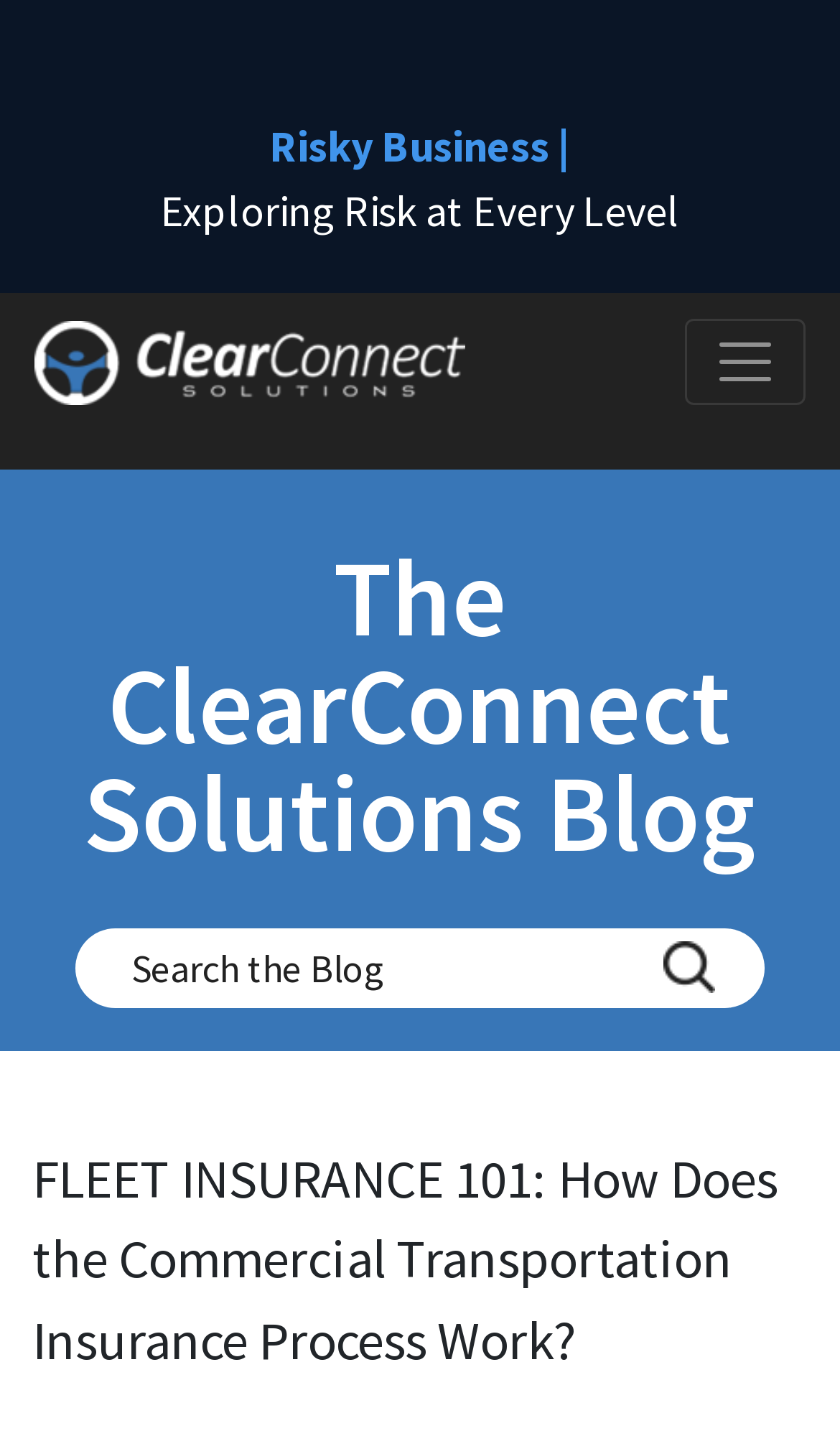Examine the image and give a thorough answer to the following question:
What is the image next to the link?

I found the answer by looking at the image element with the description 'lg' which is located next to the link element with the text 'Risky Business | Exploring Risk at Every Level'.